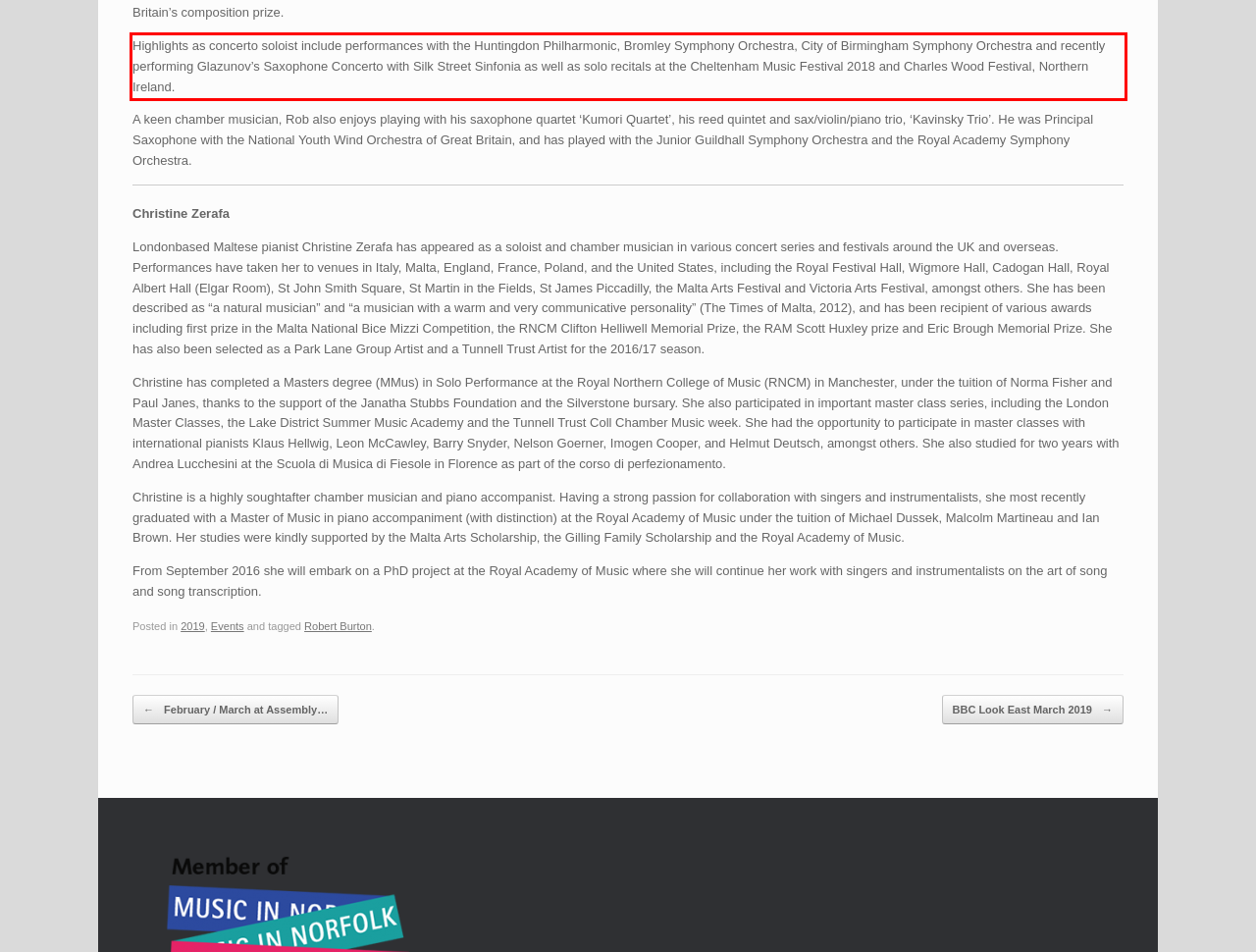You are provided with a screenshot of a webpage that includes a red bounding box. Extract and generate the text content found within the red bounding box.

Highlights as concerto soloist include performances with the Huntingdon Philharmonic, Bromley Symphony Orchestra, City of Birmingham Symphony Orchestra and recently performing Glazunov’s Saxophone Concerto with Silk Street Sinfonia as well as solo recitals at the Cheltenham Music Festival 2018 and Charles Wood Festival, Northern Ireland.